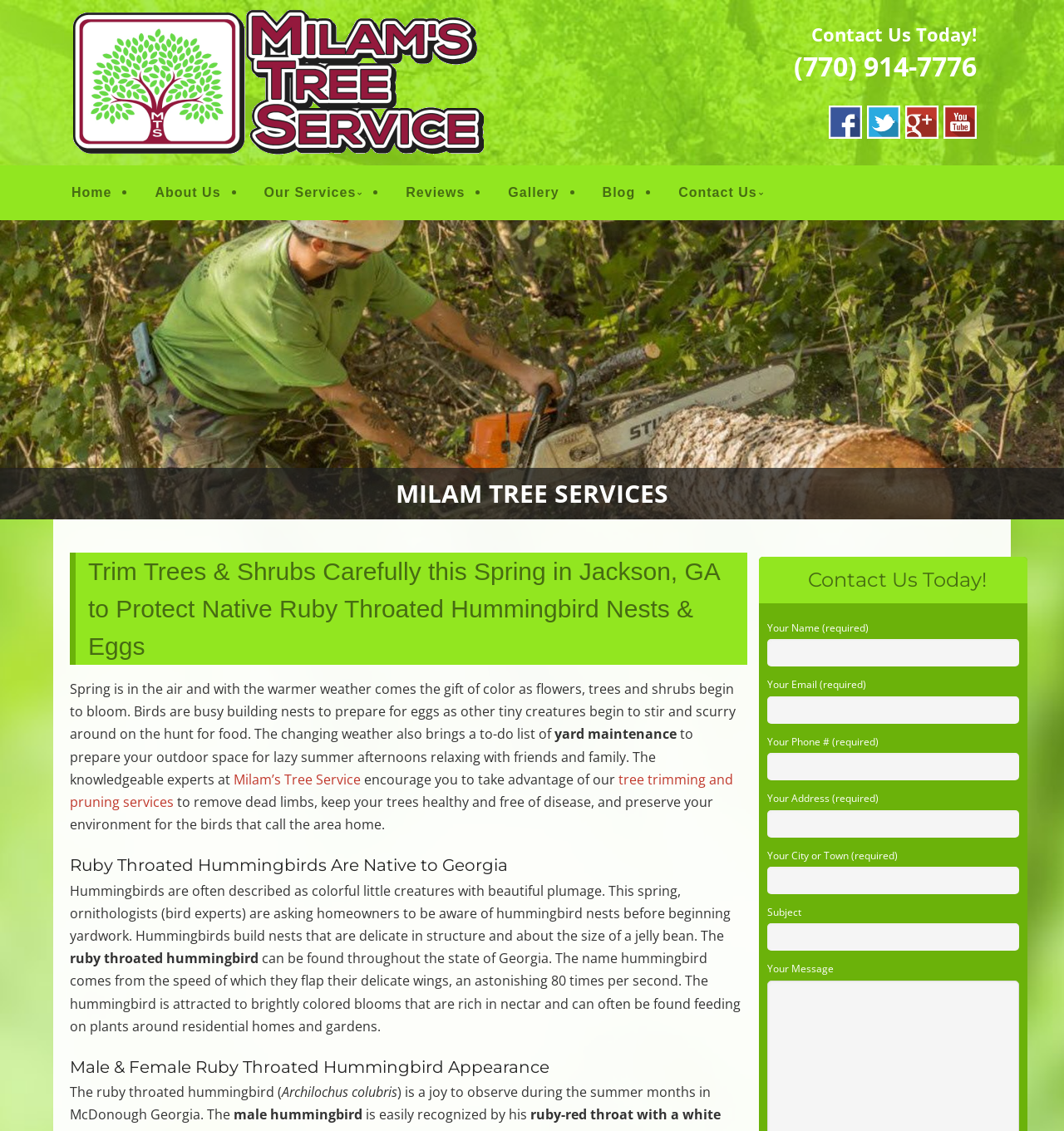Determine the bounding box coordinates of the clickable element to complete this instruction: "Enter your name in the required field". Provide the coordinates in the format of four float numbers between 0 and 1, [left, top, right, bottom].

[0.721, 0.565, 0.958, 0.59]